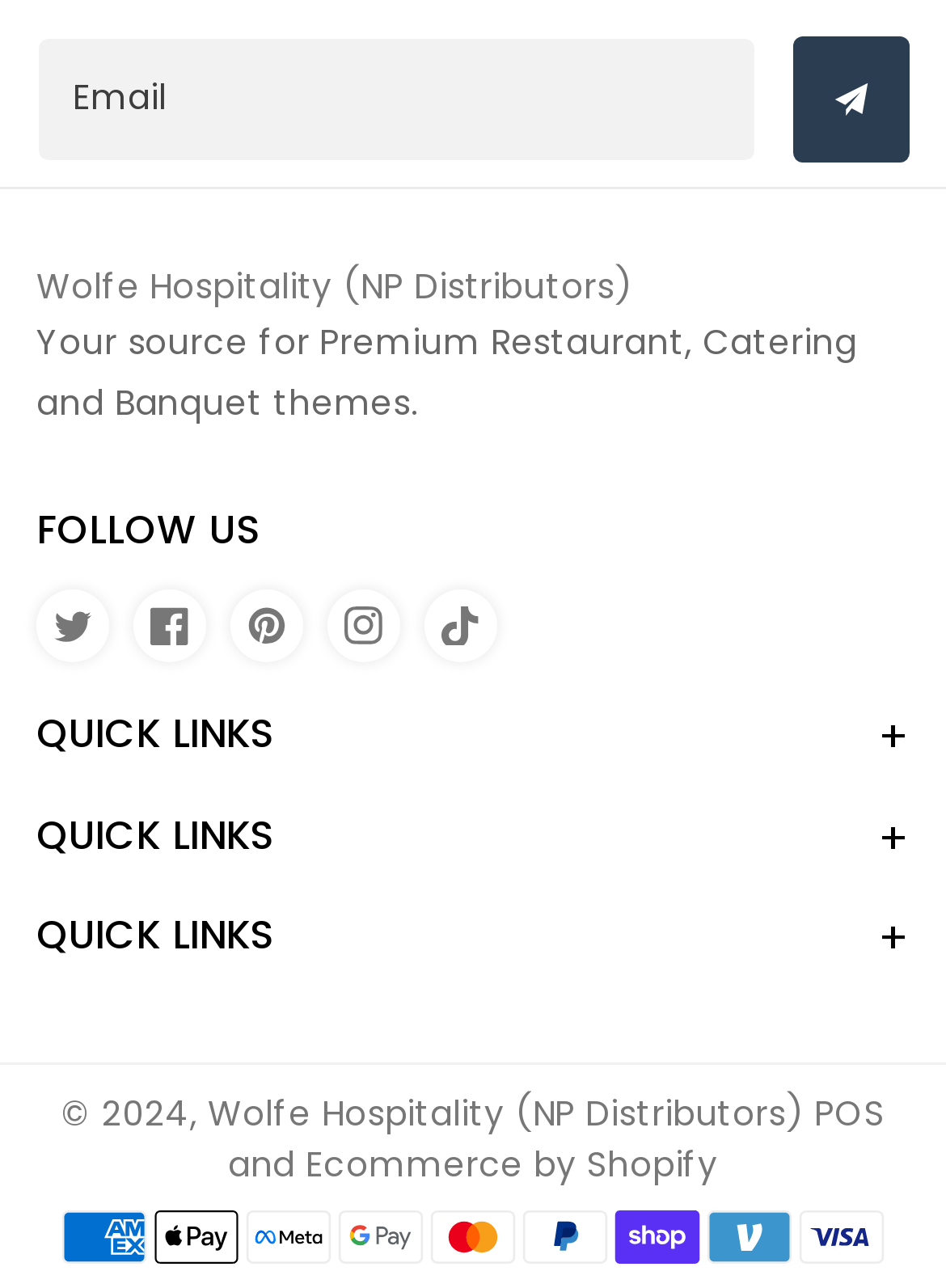Please specify the bounding box coordinates for the clickable region that will help you carry out the instruction: "go to home page".

None